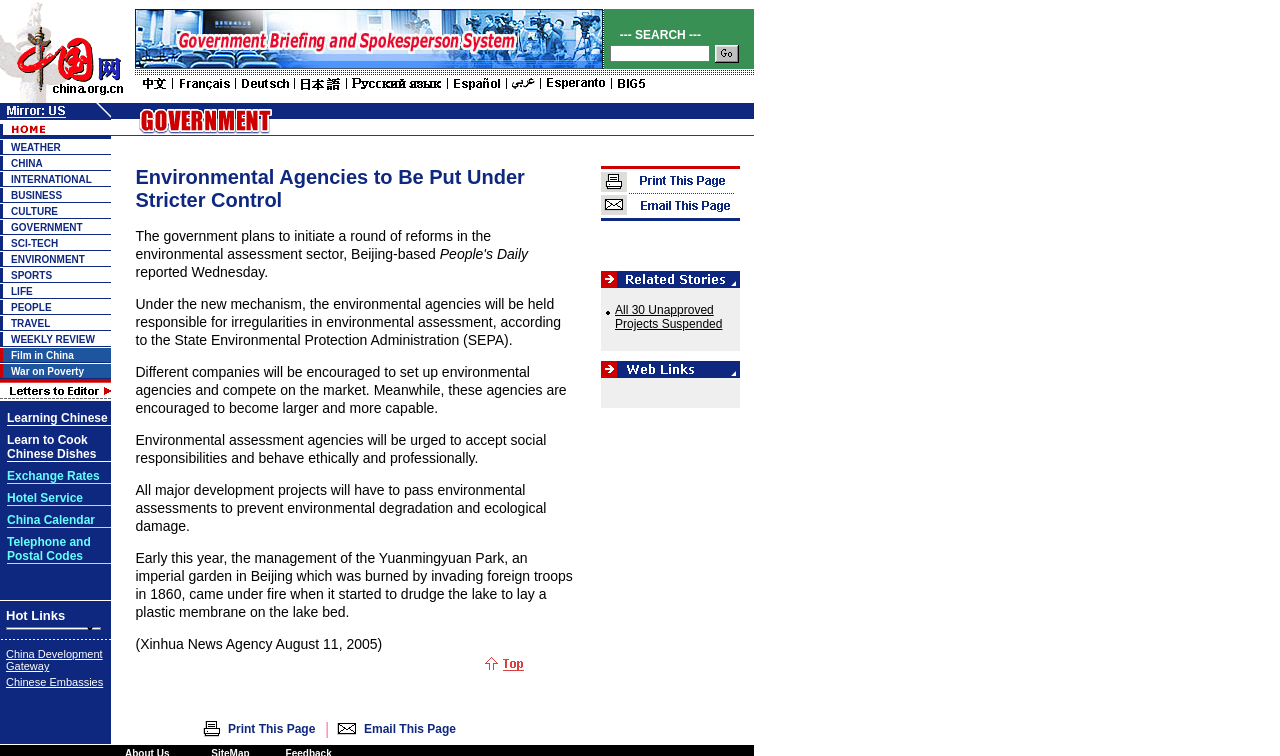Identify the bounding box coordinates for the element that needs to be clicked to fulfill this instruction: "Enter text in the search box". Provide the coordinates in the format of four float numbers between 0 and 1: [left, top, right, bottom].

[0.476, 0.06, 0.554, 0.082]